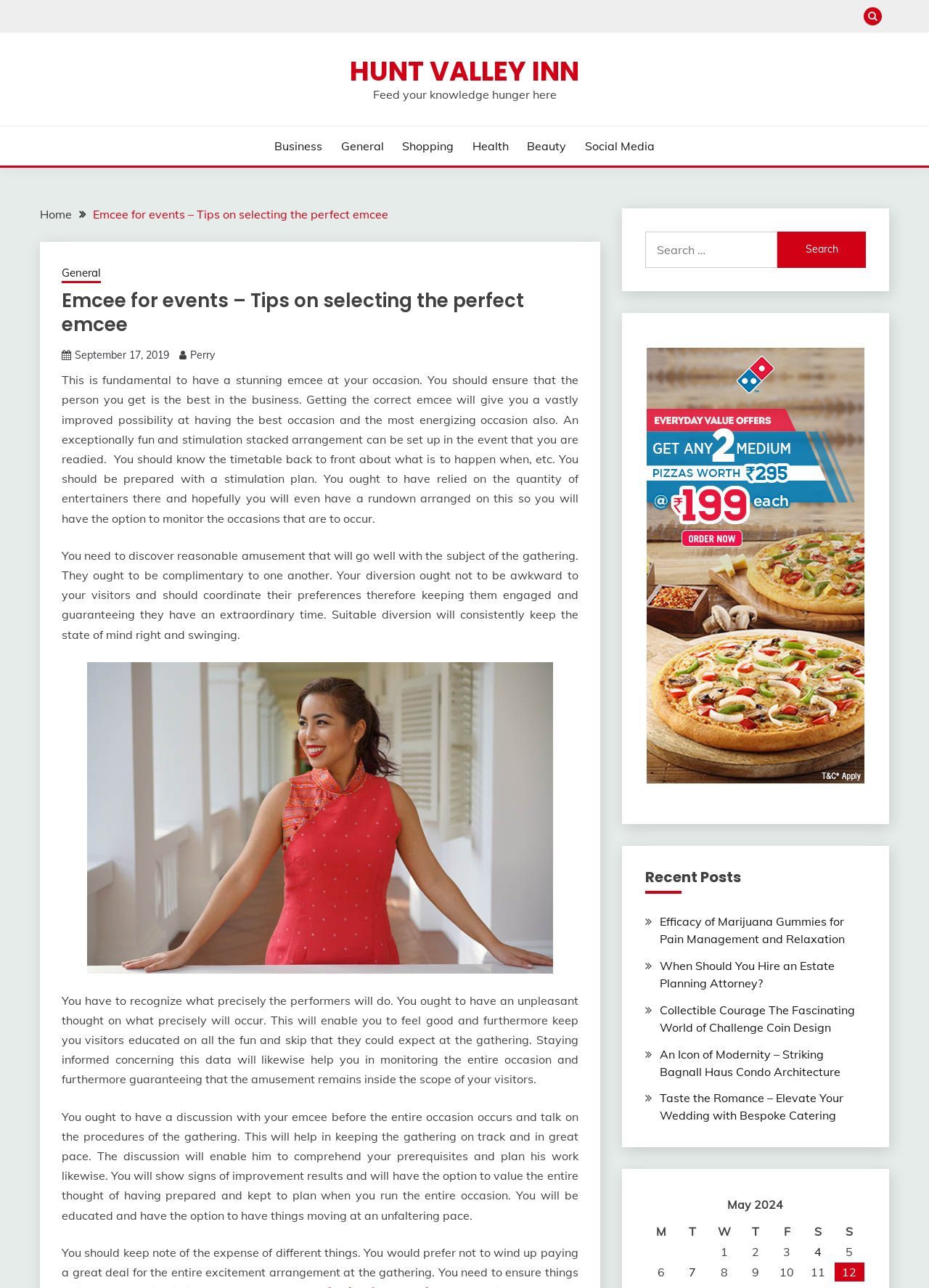Highlight the bounding box coordinates of the region I should click on to meet the following instruction: "Click the link 'September 17, 2019'".

[0.08, 0.271, 0.182, 0.281]